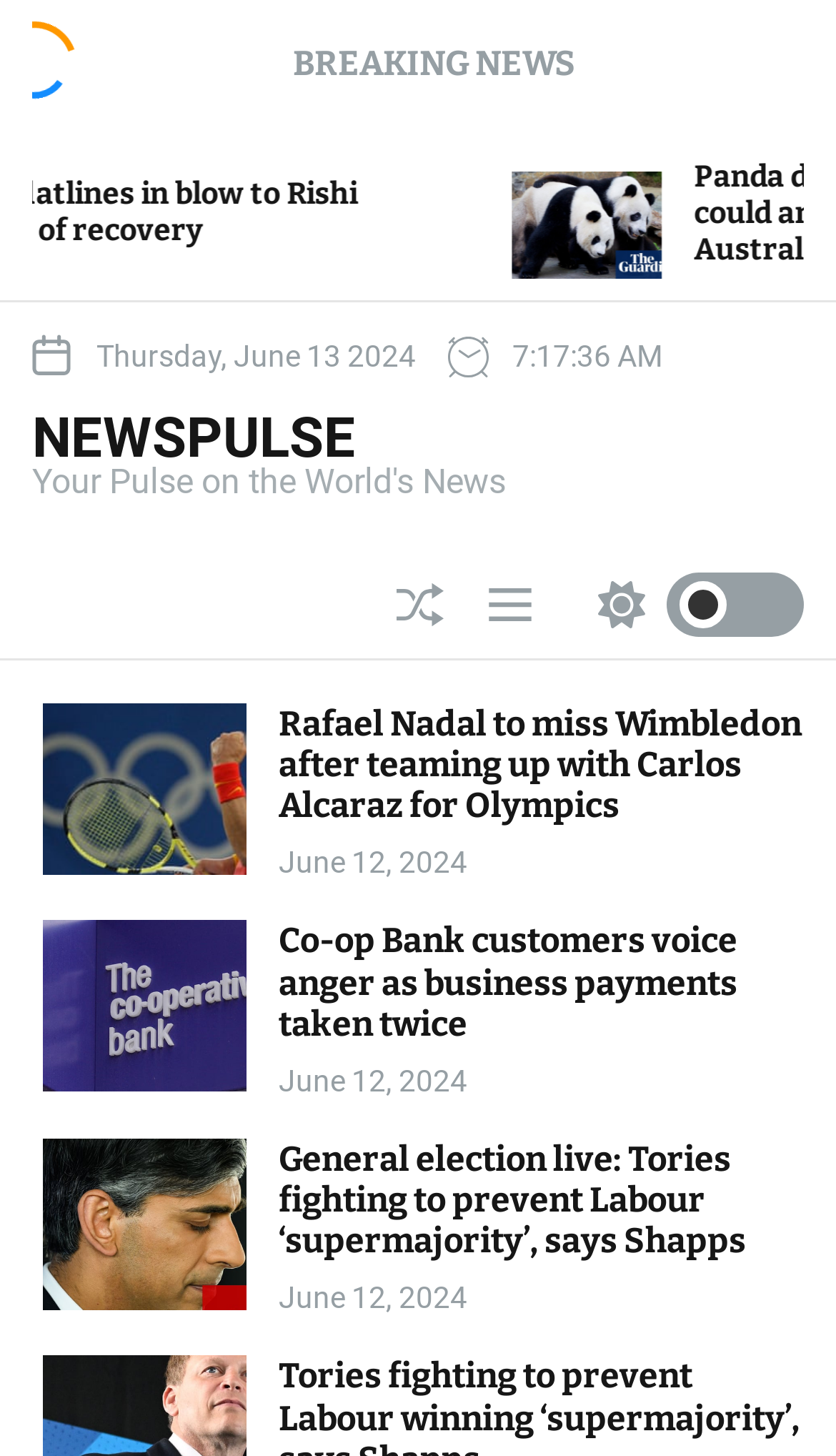Please identify the bounding box coordinates of the element's region that I should click in order to complete the following instruction: "View the news about General election". The bounding box coordinates consist of four float numbers between 0 and 1, i.e., [left, top, right, bottom].

[0.038, 0.782, 0.295, 0.9]